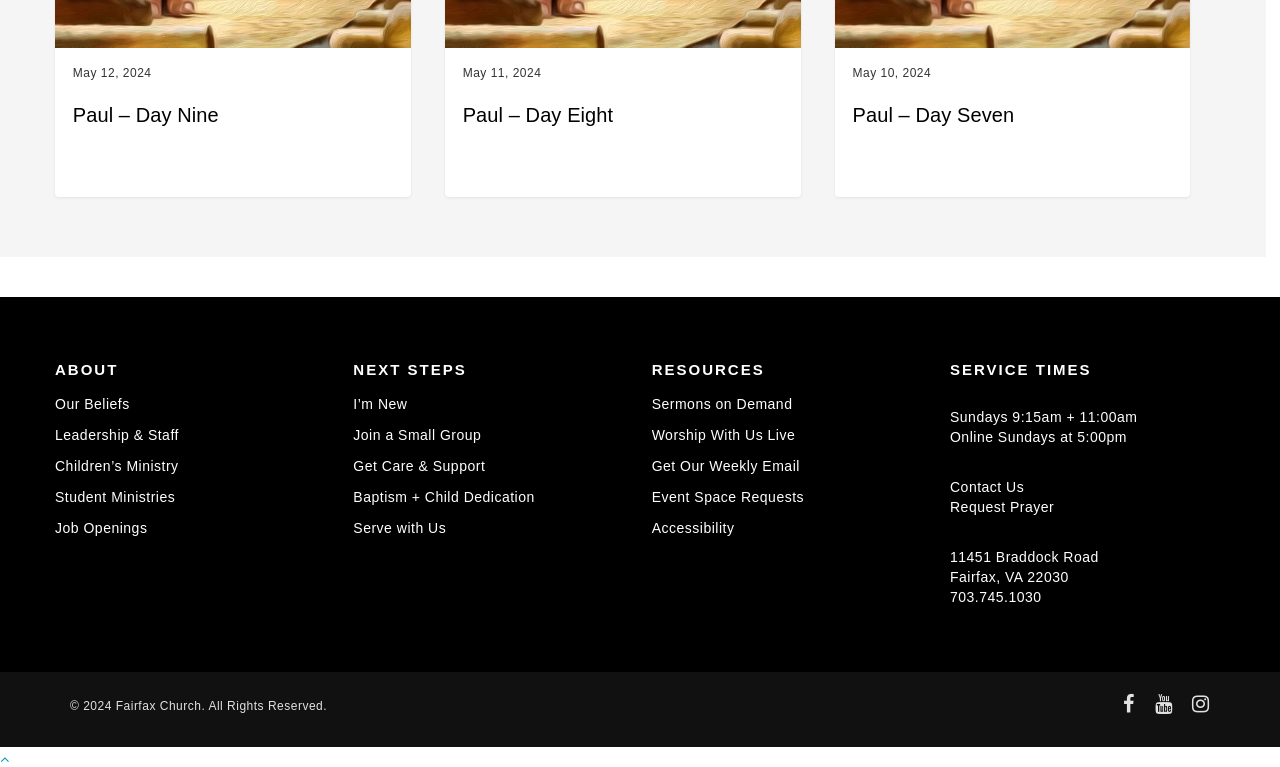Determine the bounding box coordinates of the UI element described below. Use the format (top-left x, top-left y, bottom-right x, bottom-right y) with floating point numbers between 0 and 1: Accessibility

[0.509, 0.669, 0.724, 0.708]